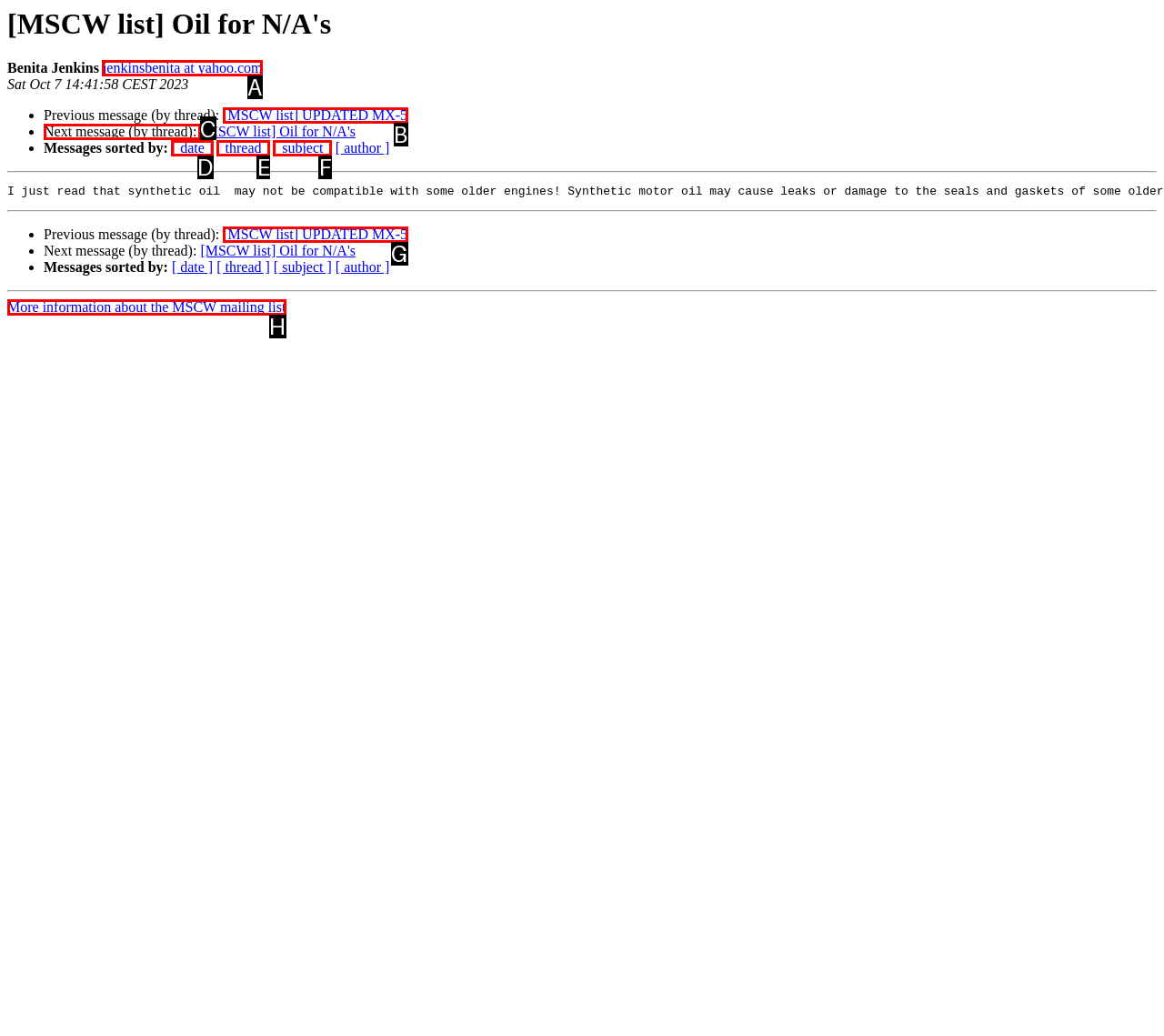Determine the letter of the element you should click to carry out the task: View next message
Answer with the letter from the given choices.

C